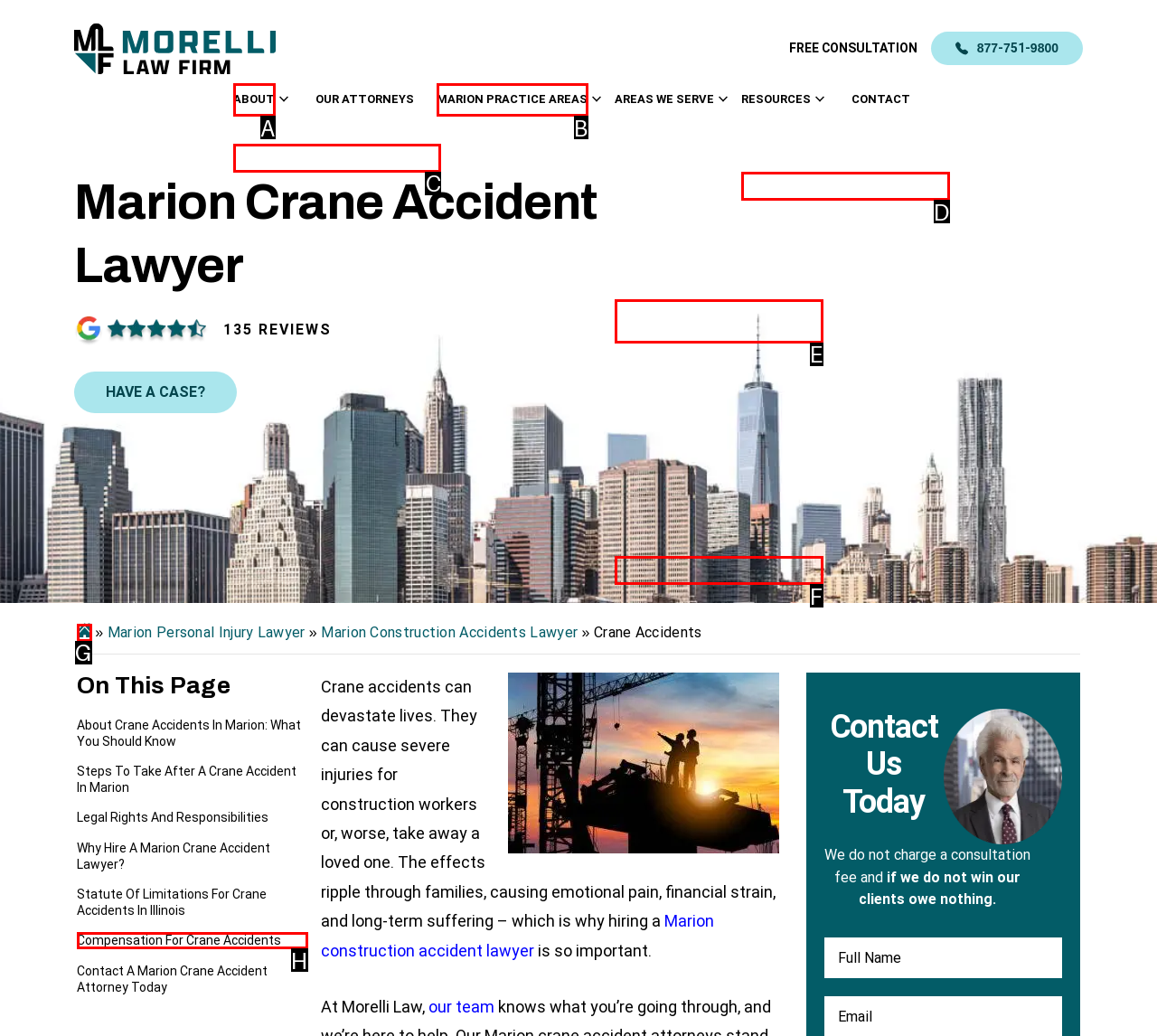Determine which letter corresponds to the UI element to click for this task: Learn more about 'Scholarships'
Respond with the letter from the available options.

C